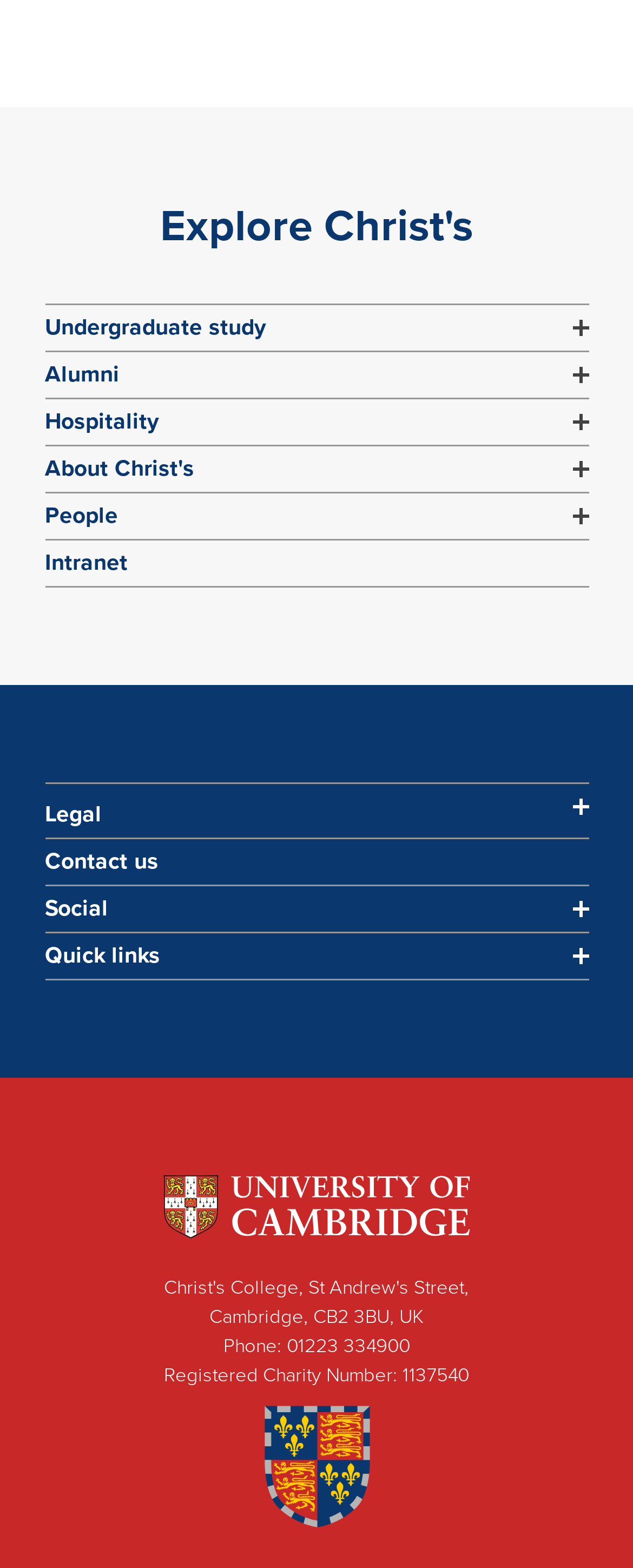Please indicate the bounding box coordinates of the element's region to be clicked to achieve the instruction: "Visit the University of Cambridge website". Provide the coordinates as four float numbers between 0 and 1, i.e., [left, top, right, bottom].

[0.256, 0.749, 0.744, 0.791]